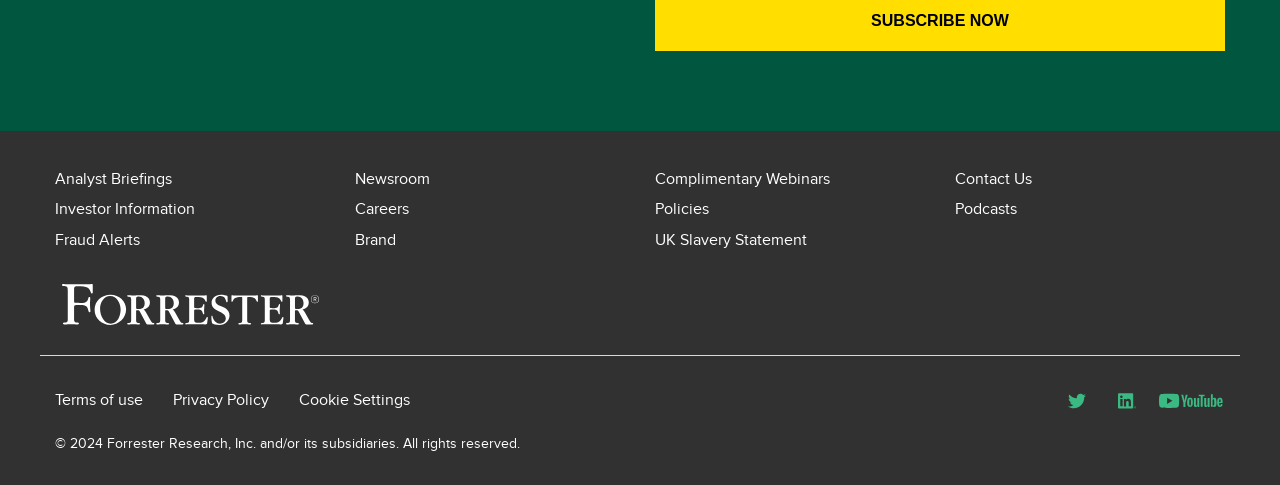Given the element description Analyst Briefings, predict the bounding box coordinates for the UI element in the webpage screenshot. The format should be (top-left x, top-left y, bottom-right x, bottom-right y), and the values should be between 0 and 1.

[0.043, 0.35, 0.134, 0.389]